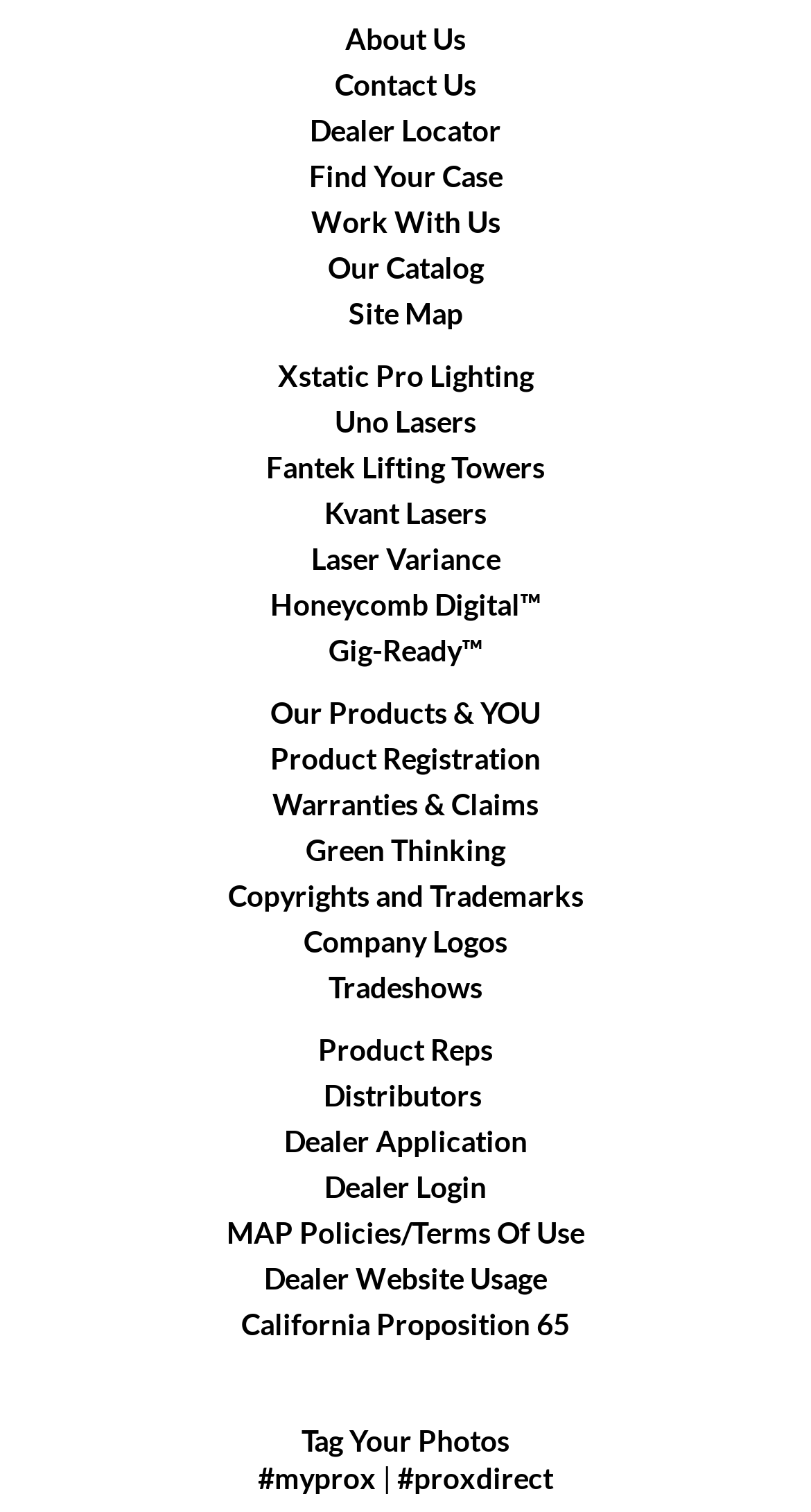Determine the bounding box coordinates for the clickable element required to fulfill the instruction: "Visit Xstatic Pro Lighting". Provide the coordinates as four float numbers between 0 and 1, i.e., [left, top, right, bottom].

[0.342, 0.236, 0.658, 0.259]